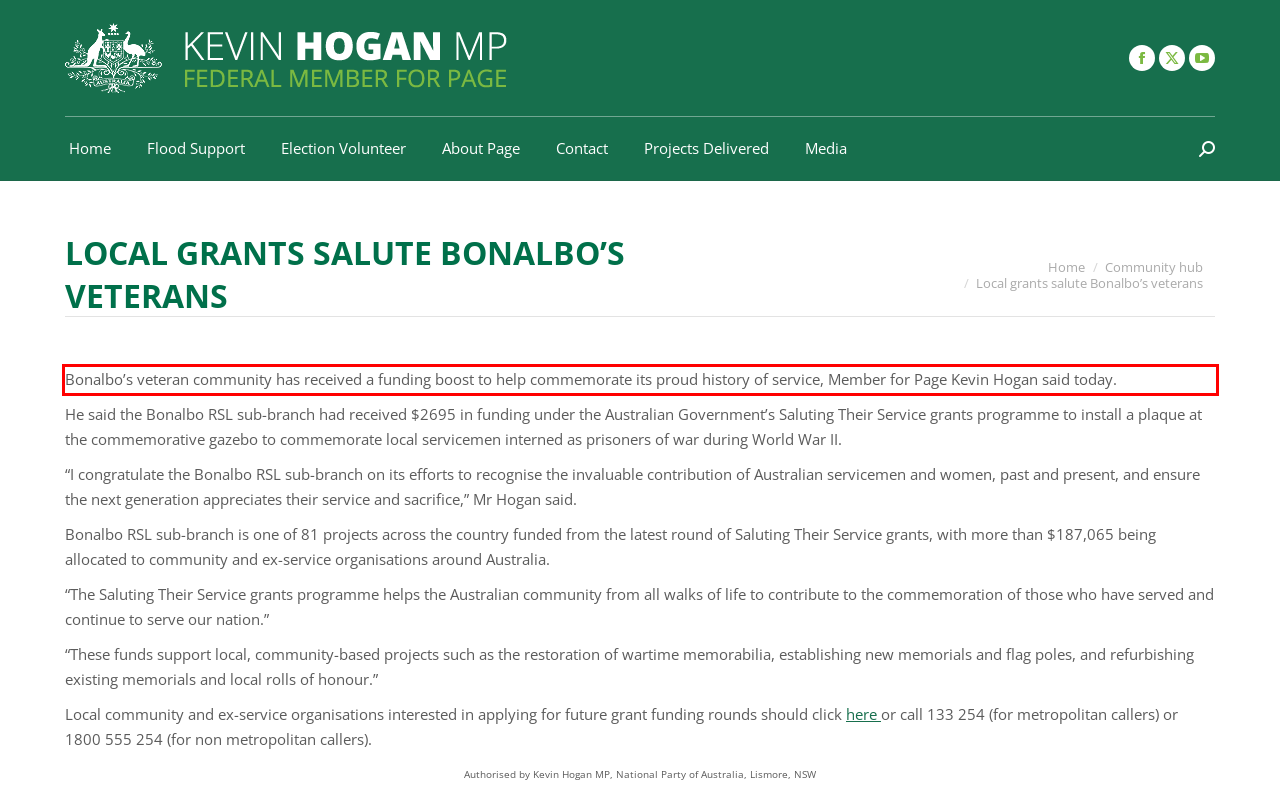Using the provided webpage screenshot, recognize the text content in the area marked by the red bounding box.

Bonalbo’s veteran community has received a funding boost to help commemorate its proud history of service, Member for Page Kevin Hogan said today.